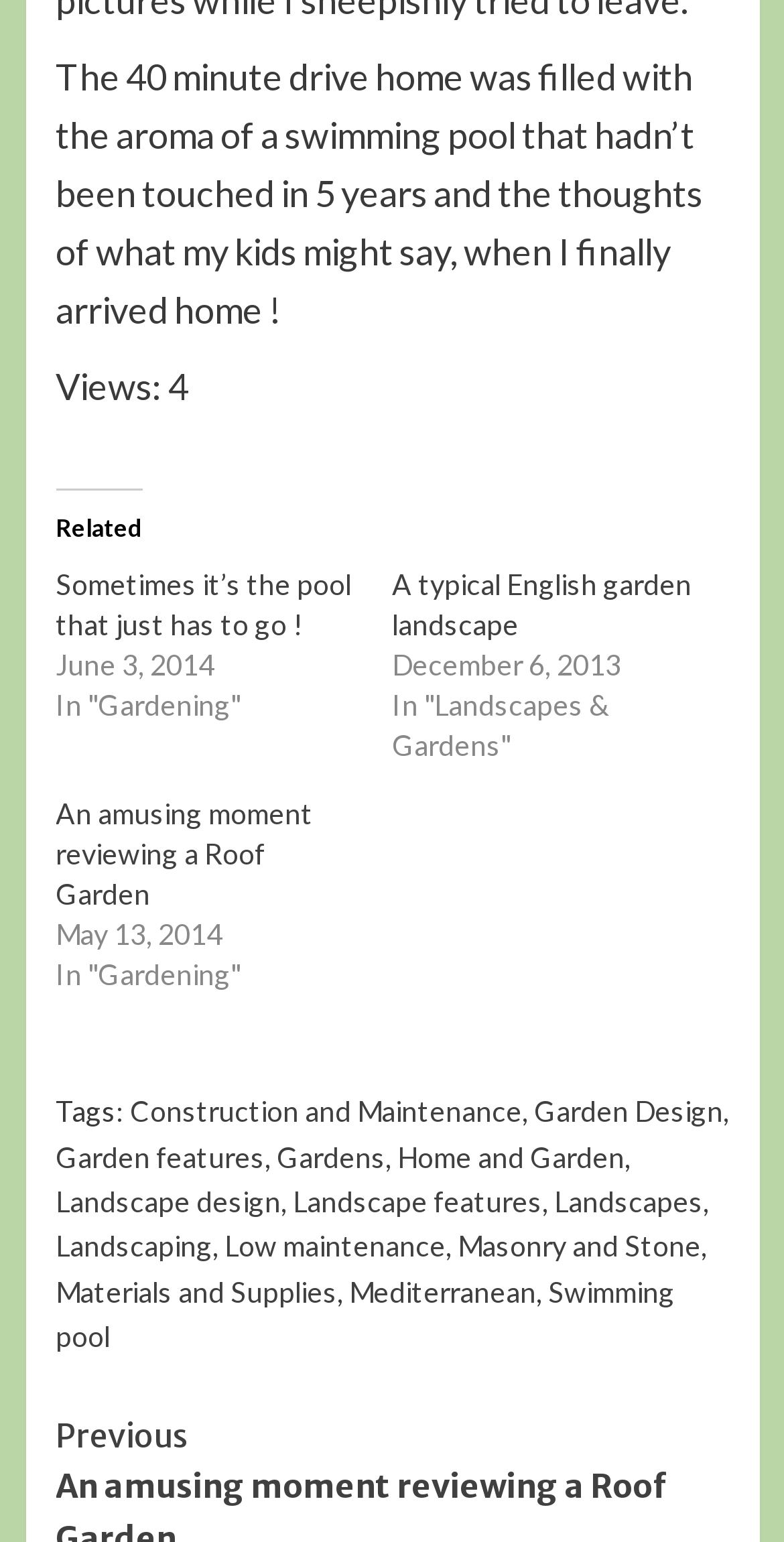Answer the question with a single word or phrase: 
What is the date of the blog post 'Sometimes it’s the pool that just has to go!'?

June 3, 2014